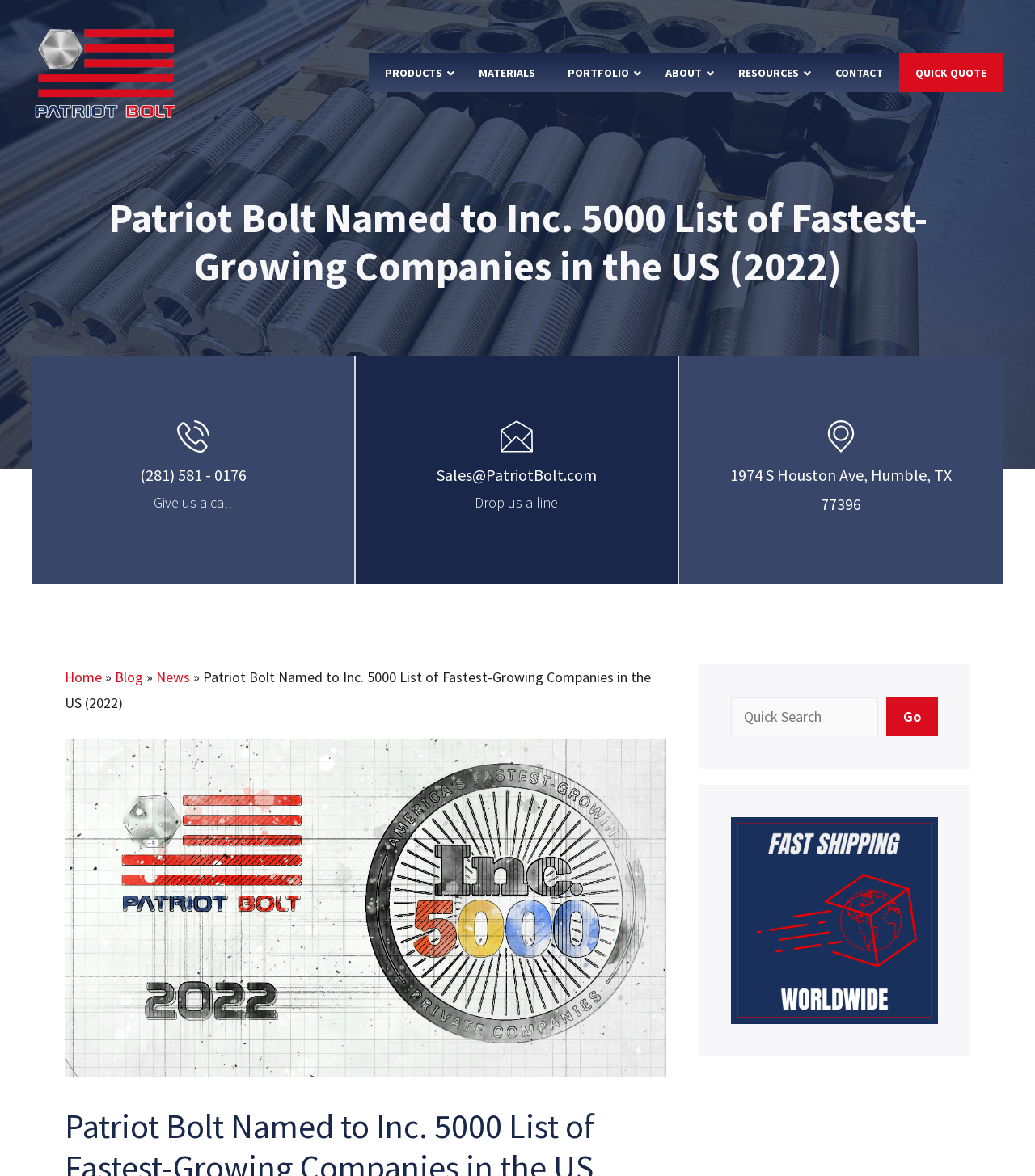Find the bounding box coordinates for the element that must be clicked to complete the instruction: "Click the 'QUICK QUOTE' link". The coordinates should be four float numbers between 0 and 1, indicated as [left, top, right, bottom].

[0.869, 0.045, 0.969, 0.079]